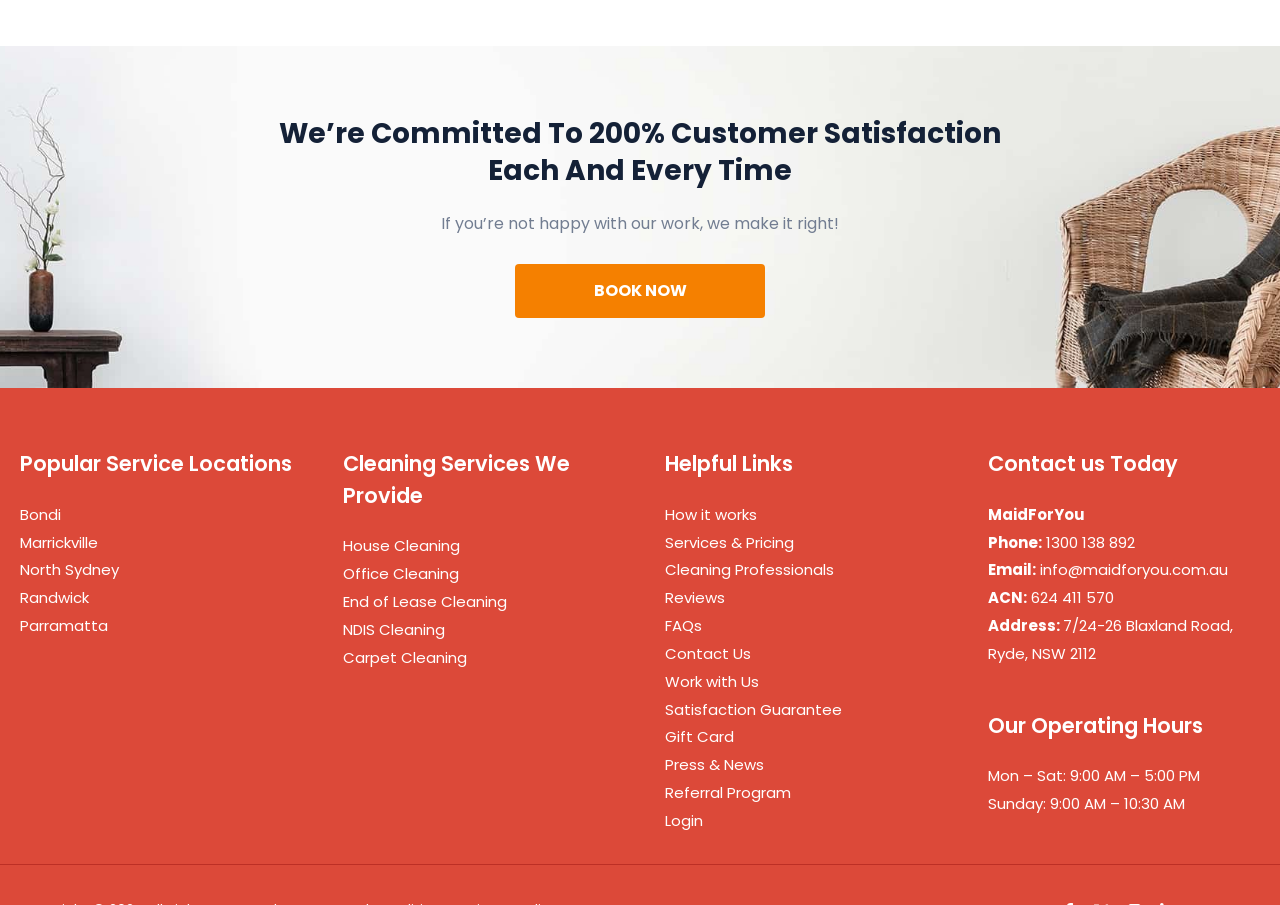Given the element description: "Services & Pricing", predict the bounding box coordinates of this UI element. The coordinates must be four float numbers between 0 and 1, given as [left, top, right, bottom].

[0.52, 0.587, 0.62, 0.611]